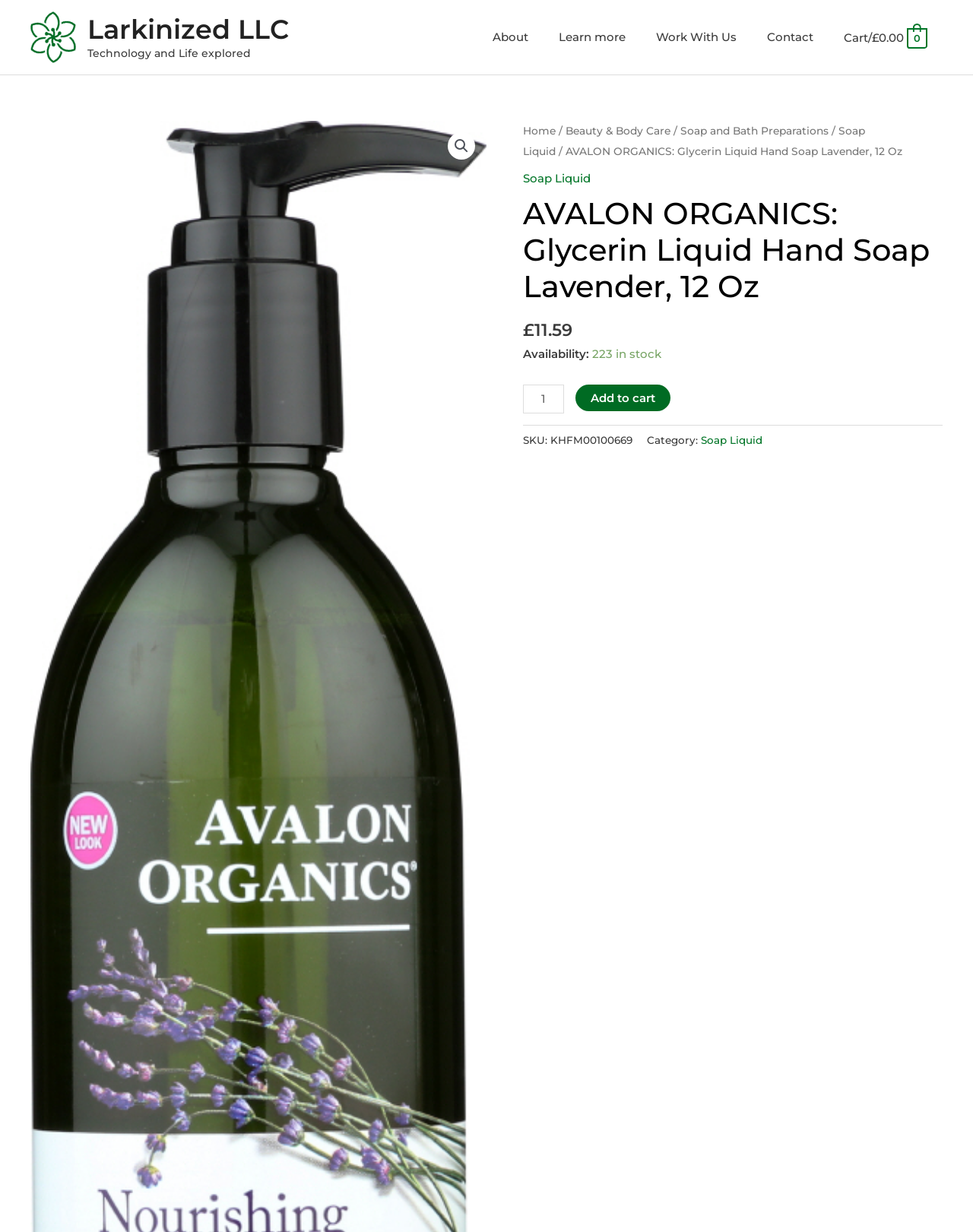Determine the bounding box coordinates of the region I should click to achieve the following instruction: "Click on the 'HOW TO FLY WITH OZEMPIC' link". Ensure the bounding box coordinates are four float numbers between 0 and 1, i.e., [left, top, right, bottom].

None